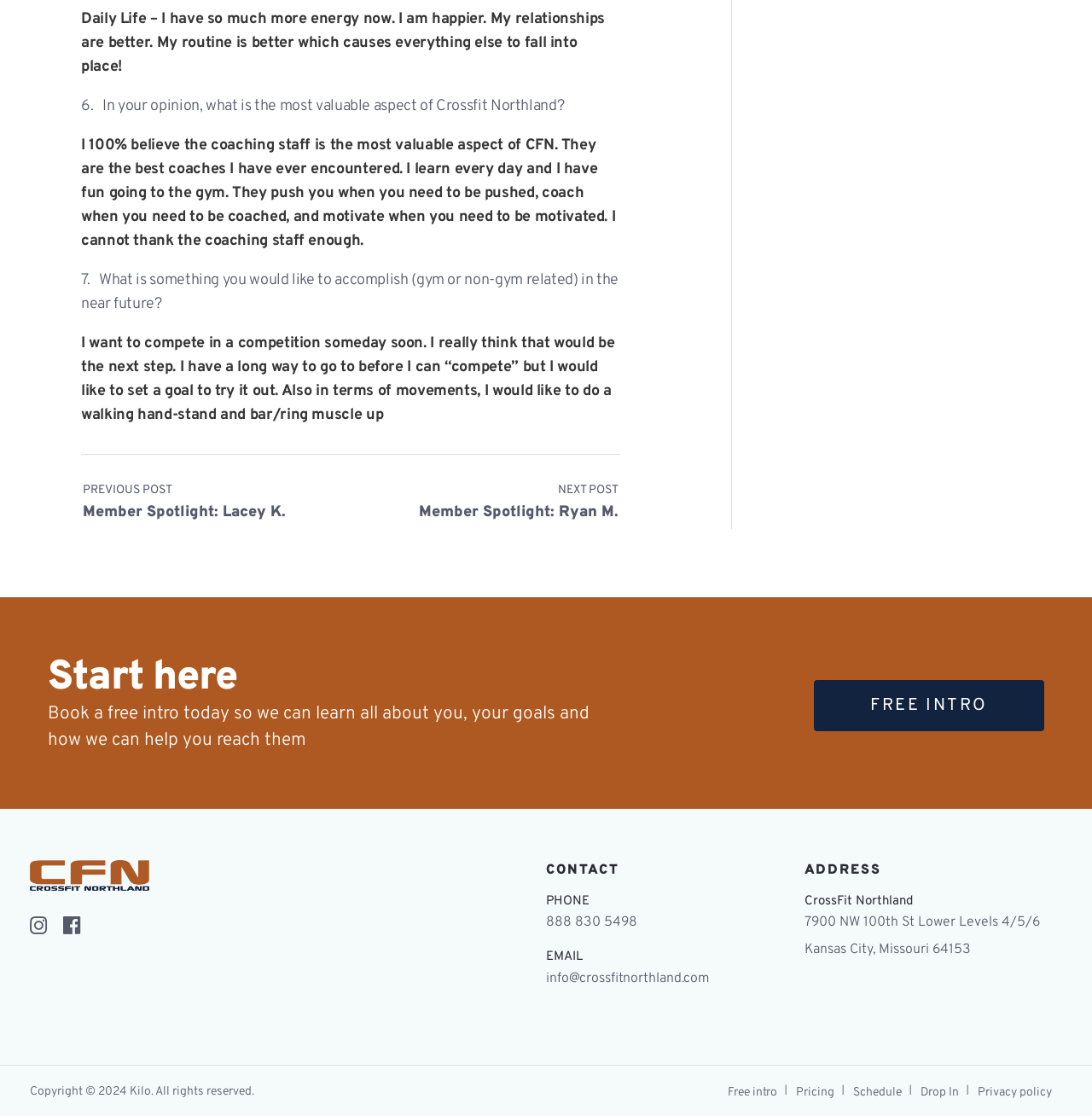Identify the bounding box coordinates of the area you need to click to perform the following instruction: "Click the 'NEXT POST Member Spotlight: Ryan M.' link".

[0.357, 0.432, 0.566, 0.472]